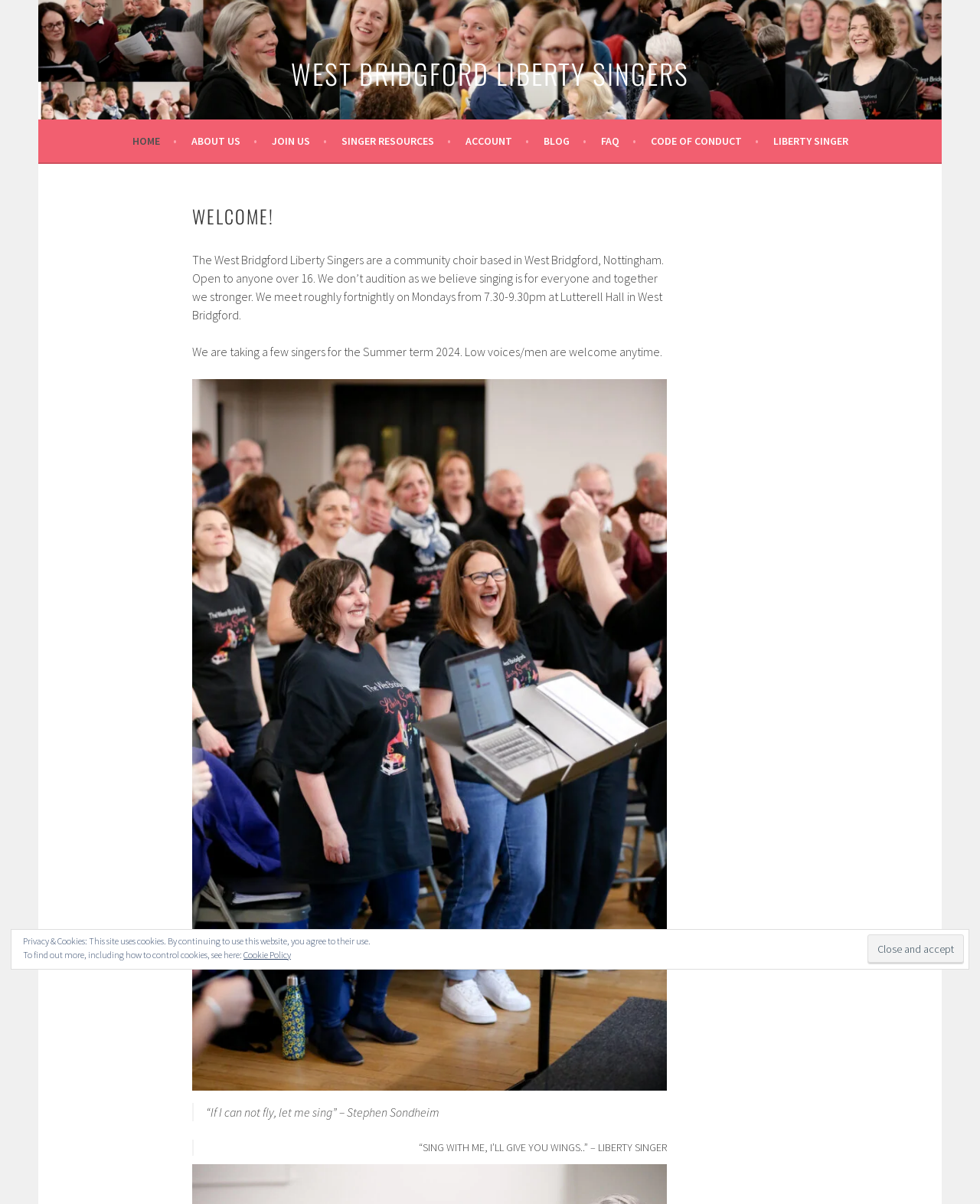What is the purpose of the choir?
Look at the screenshot and give a one-word or phrase answer.

Singing together